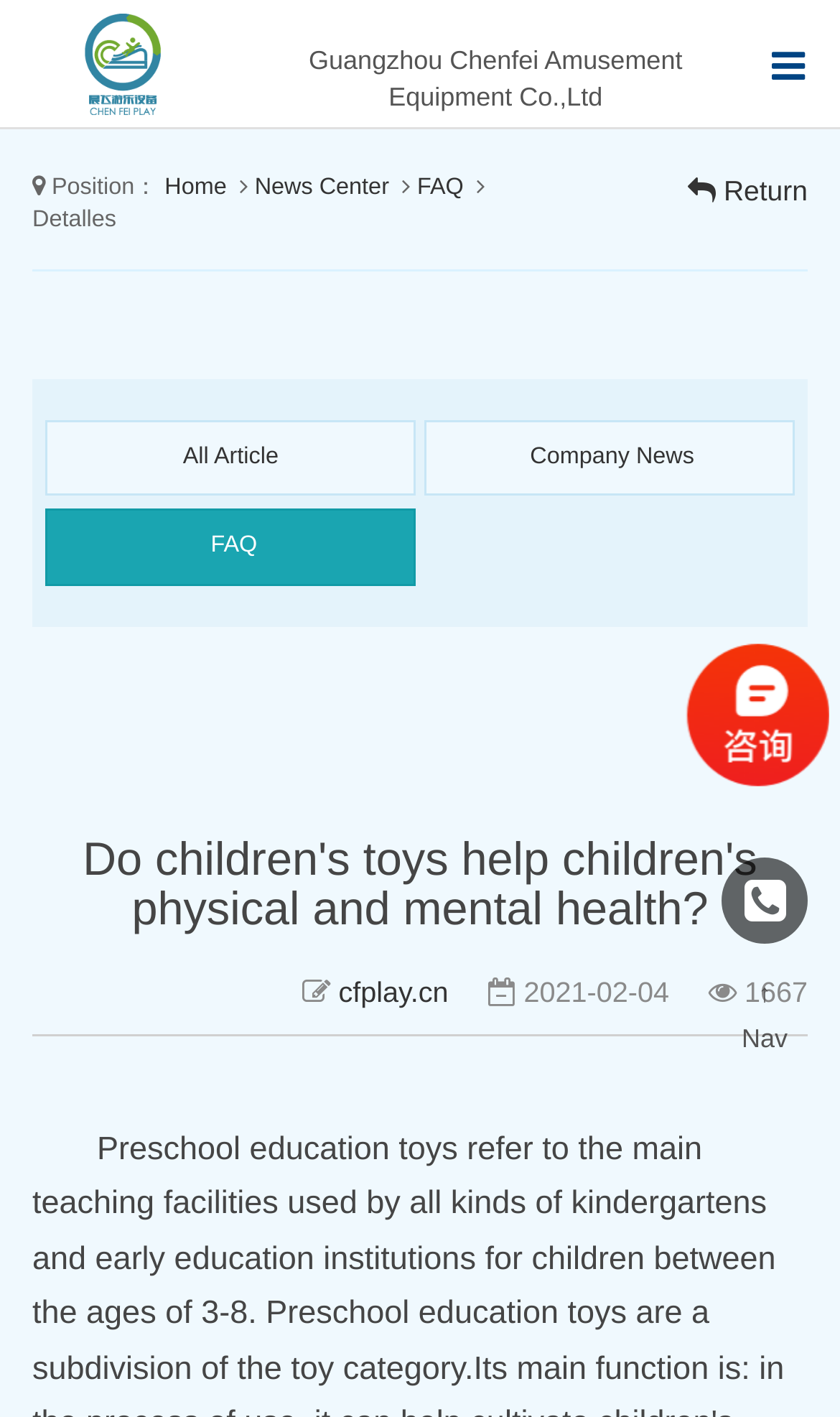Elaborate on the different components and information displayed on the webpage.

This webpage is about Guangzhou Chenfei Amusement Equipment Co.,Ltd, a factory enterprise specializing in the production of large outdoor play equipment. 

At the top left corner, there is a link to "Guangzhou,China Chenxuan Play Equipment Co., Ltd." accompanied by an image with the same name. On the top right corner, there is a link with a icon. 

Below the top section, there is a navigation menu with links to "Home", "News Center", "FAQ", and others, separated by non-clickable text. 

Further down, there is a section with three links: "All Article", "Company News", and "FAQ". 

The main content of the webpage is an article titled "Do children's toys help children's physical and mental health?" which takes up most of the page. 

At the bottom of the article, there are links to "cfplay.cn" and a date "2021-02-04" with the number of hits "1667". There is also a link with an icon and a "Nav" button on the right side.